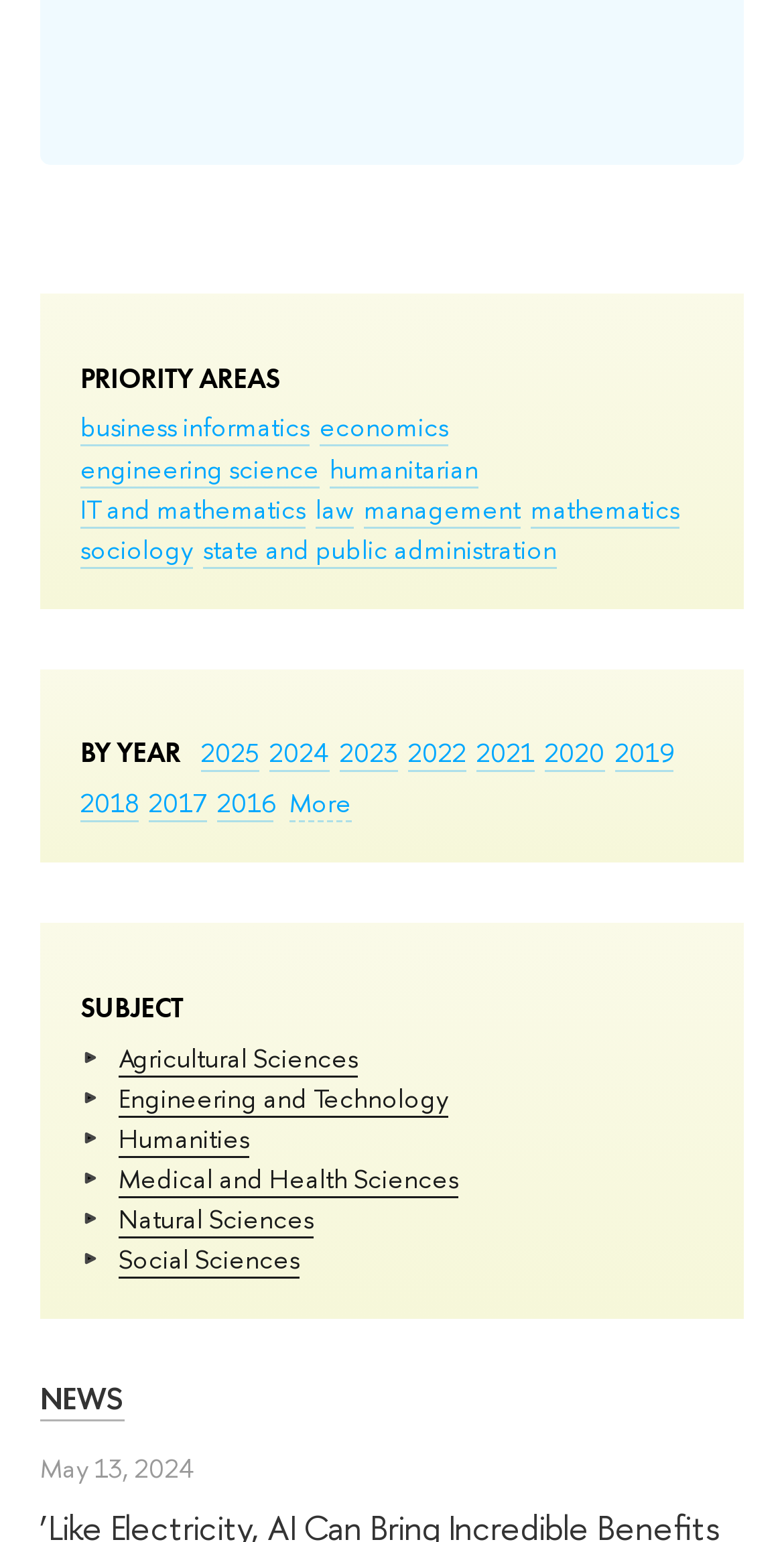With reference to the image, please provide a detailed answer to the following question: How many priority areas are listed?

I counted the number of links under the 'PRIORITY AREAS' heading, which are 'business informatics', 'economics', 'engineering science', 'humanitarian', 'IT and mathematics', 'law', 'management', 'mathematics', 'sociology', and 'state and public administration'.